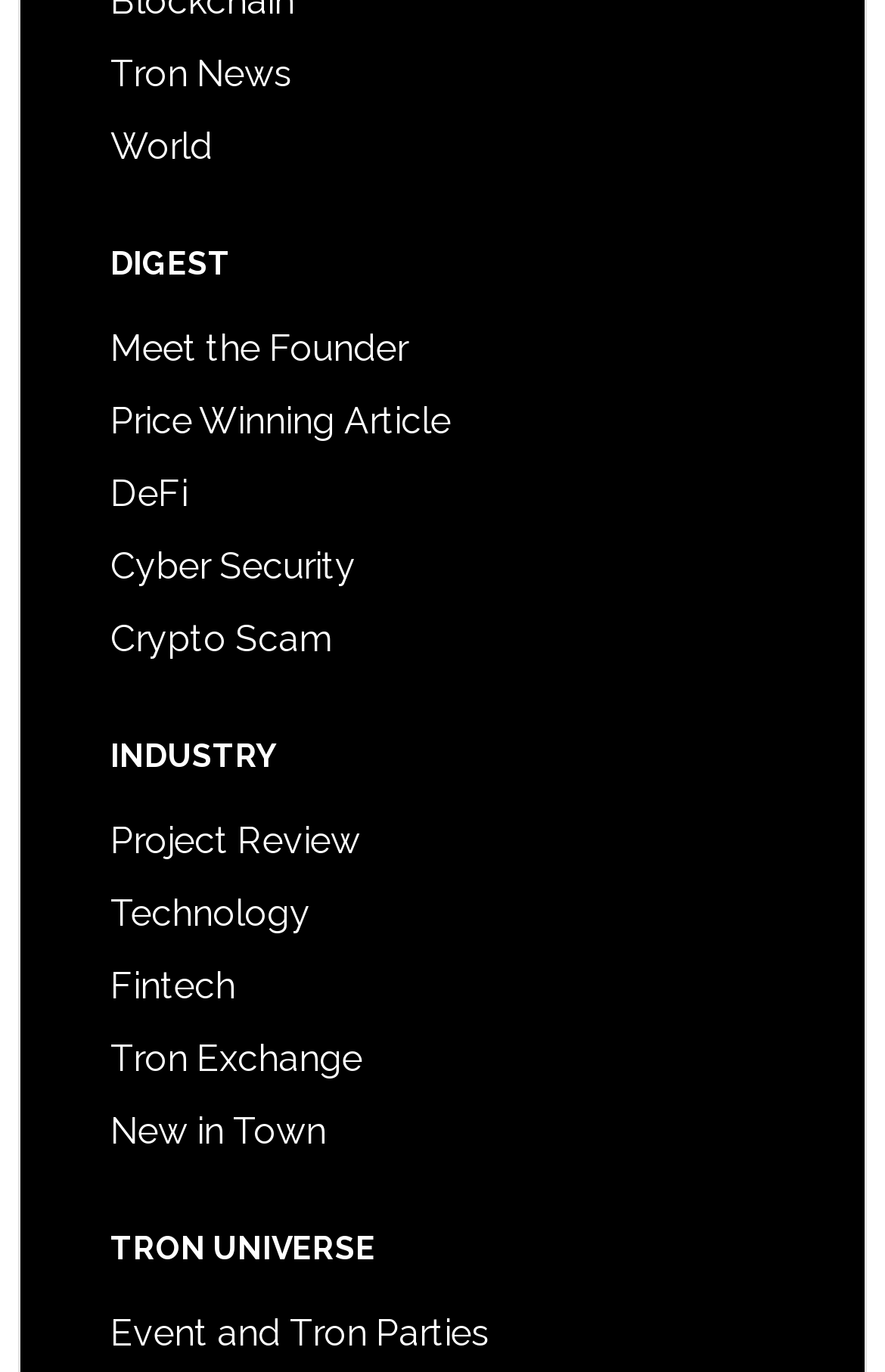Use a single word or phrase to answer the question: 
What is the last link under 'TRON UNIVERSE'?

Event and Tron Parties